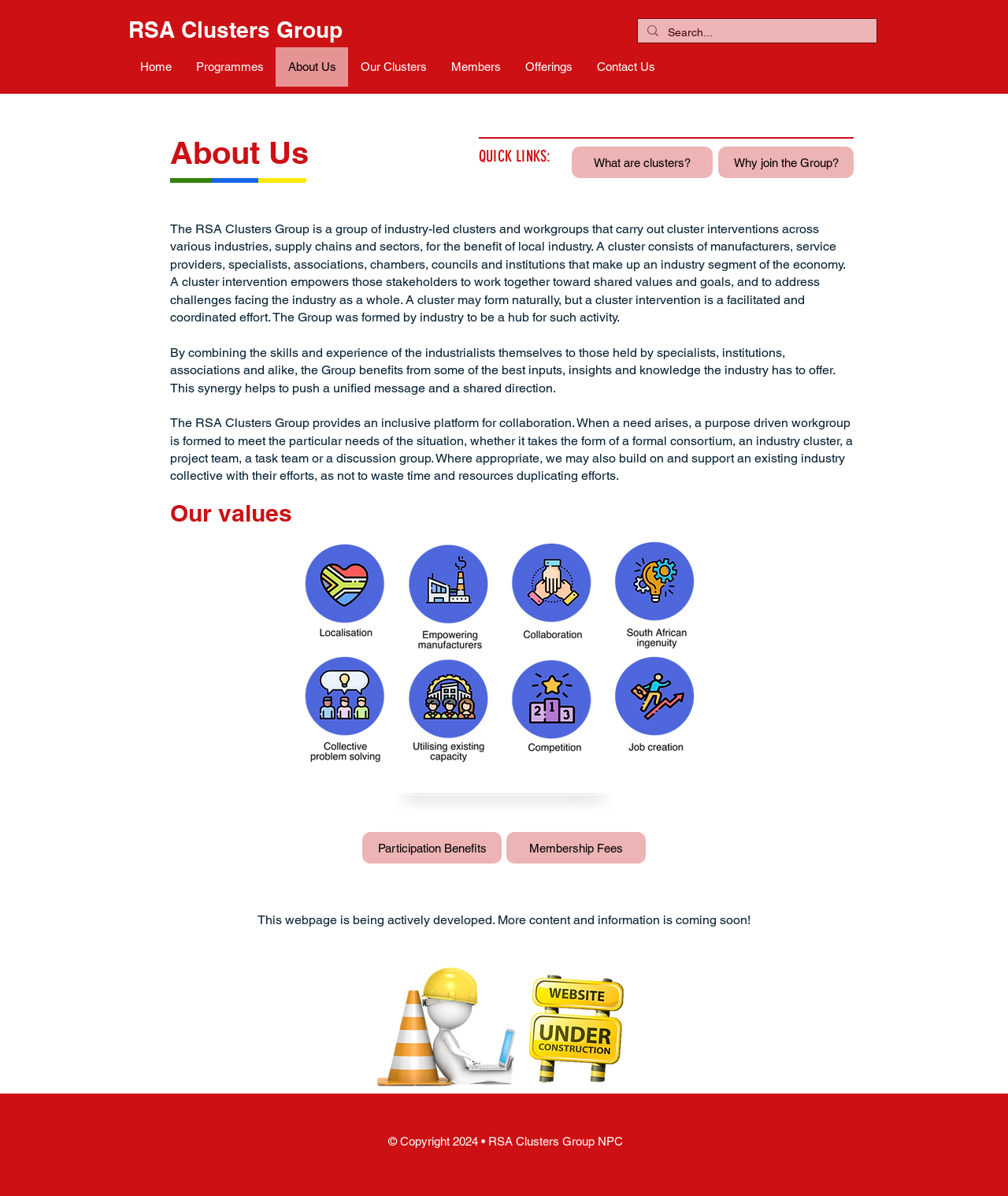Using the elements shown in the image, answer the question comprehensively: What is the status of the webpage?

The webpage is under construction, as indicated by the generic element 'Website Under Construction.png' at the bottom of the page, as well as the StaticText element that states 'This webpage is being actively developed. More content and information is coming soon!'.